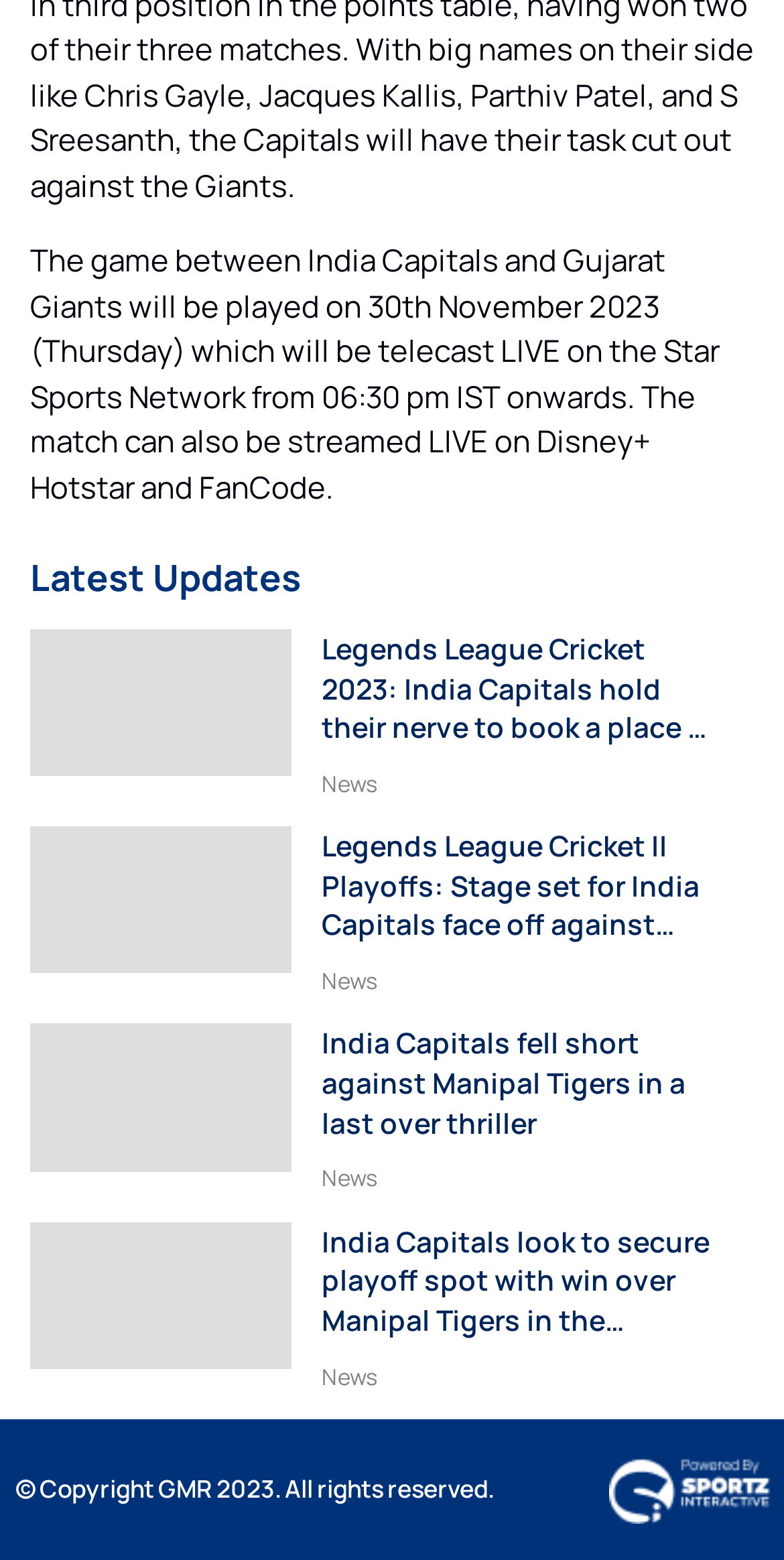What is the name of the team that India Capitals fell short against in a last over thriller?
Provide a short answer using one word or a brief phrase based on the image.

Manipal Tigers